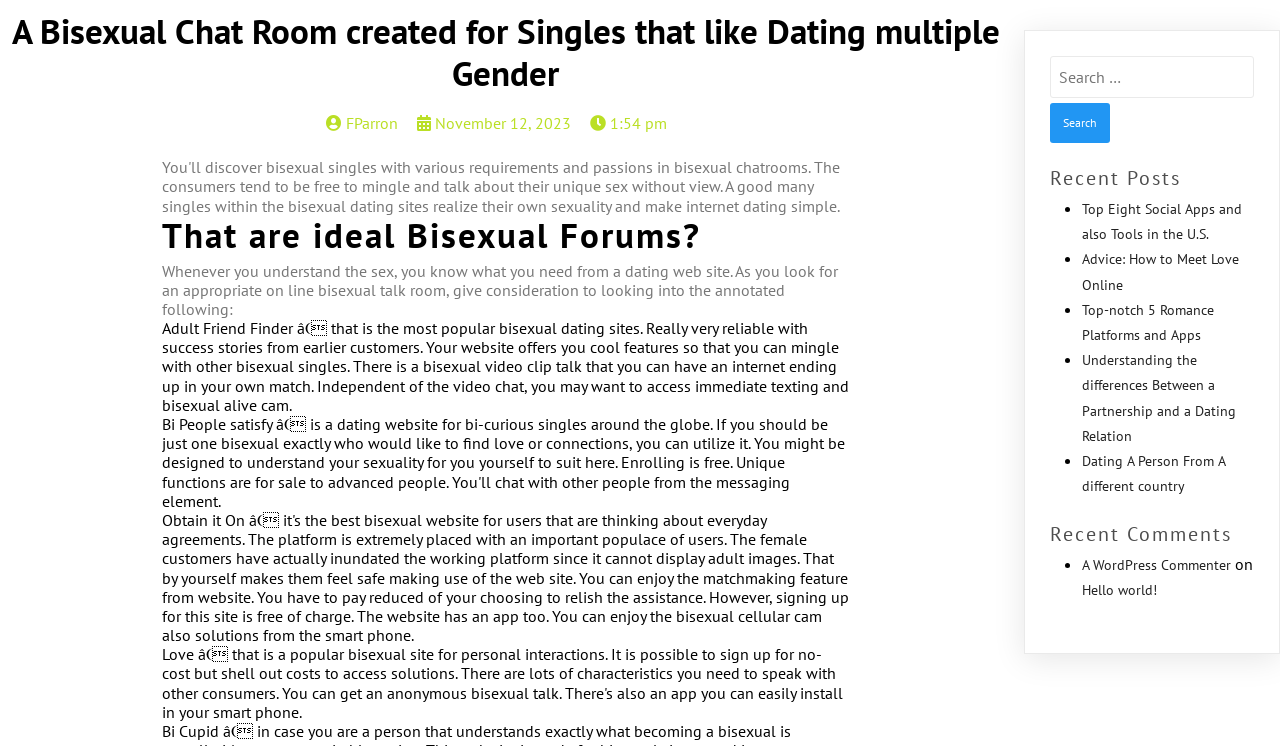Can you find the bounding box coordinates of the area I should click to execute the following instruction: "Click on recent post 'Top Eight Social Apps and also Tools in the U.S.'"?

[0.845, 0.268, 0.97, 0.326]